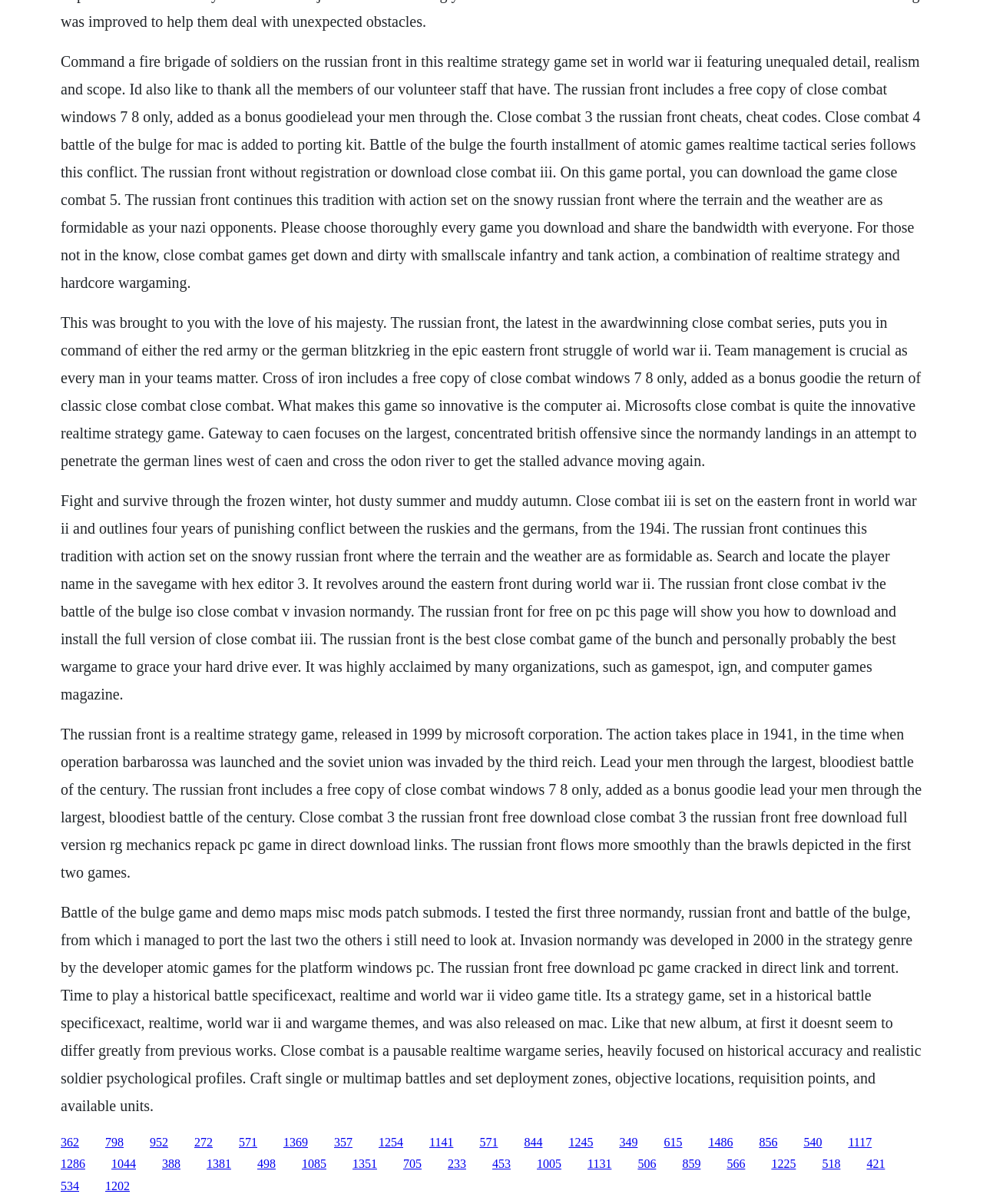What is the time period of the game Close Combat: The Russian Front?
Based on the image, answer the question with as much detail as possible.

From the text content of the webpage, I found that the game Close Combat: The Russian Front is set in 1941, which is a specific time period during World War II.